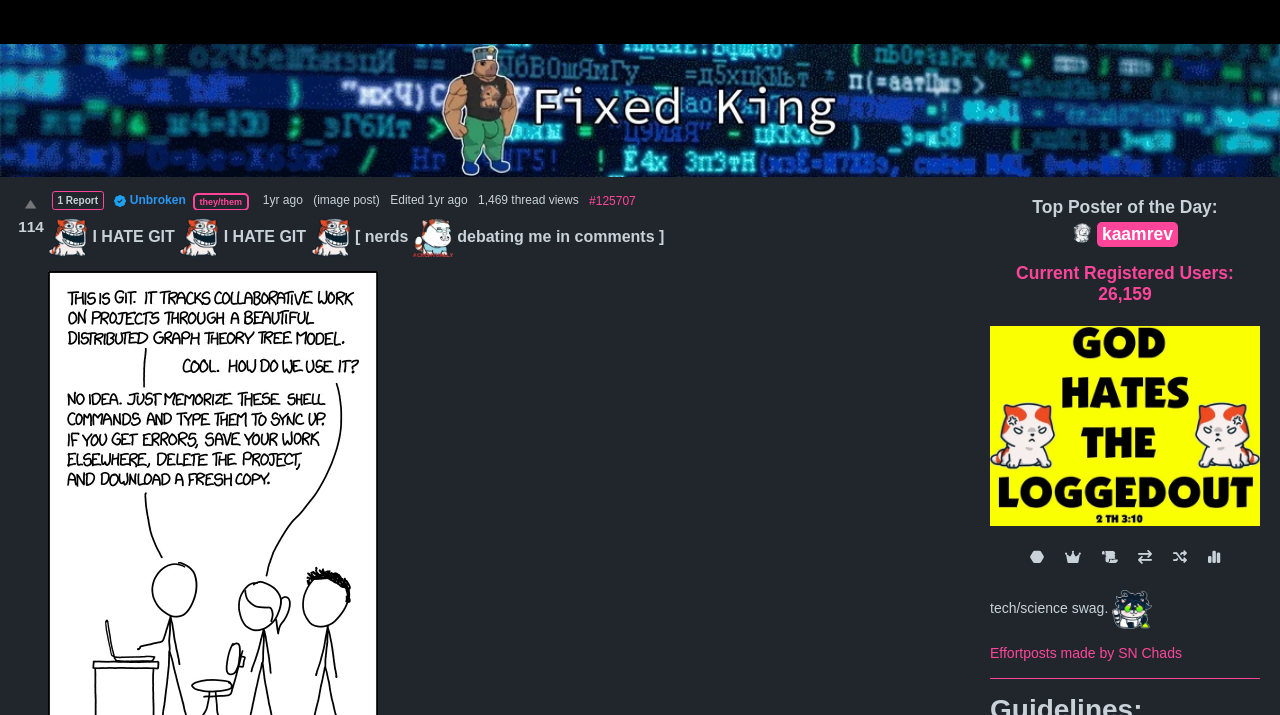What is the email address mentioned on the webpage?
Based on the visual content, answer with a single word or a brief phrase.

hn@ycombinator.com